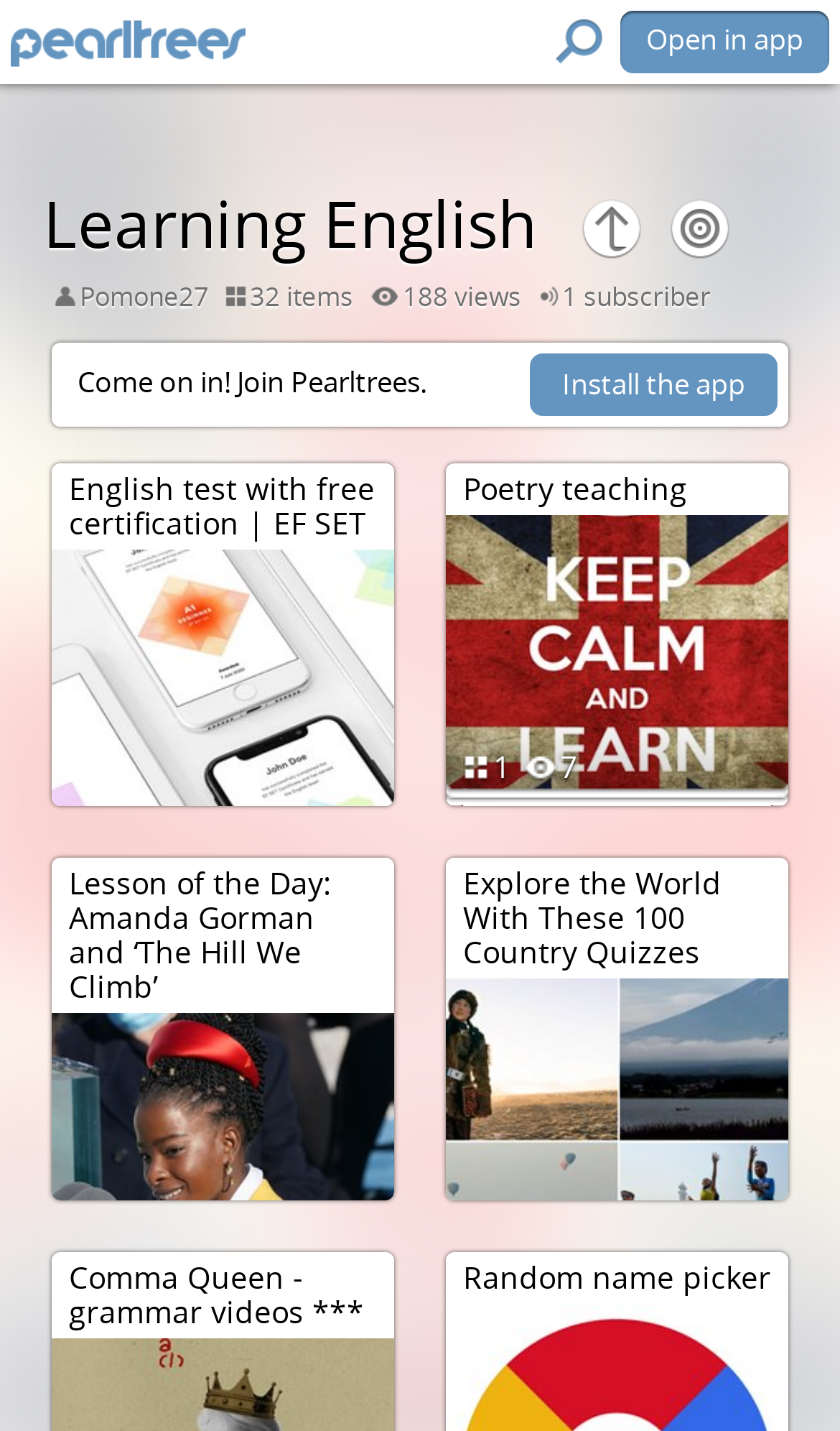Determine the bounding box for the UI element described here: "parent_node: Open in app".

[0.013, 0.014, 0.292, 0.047]